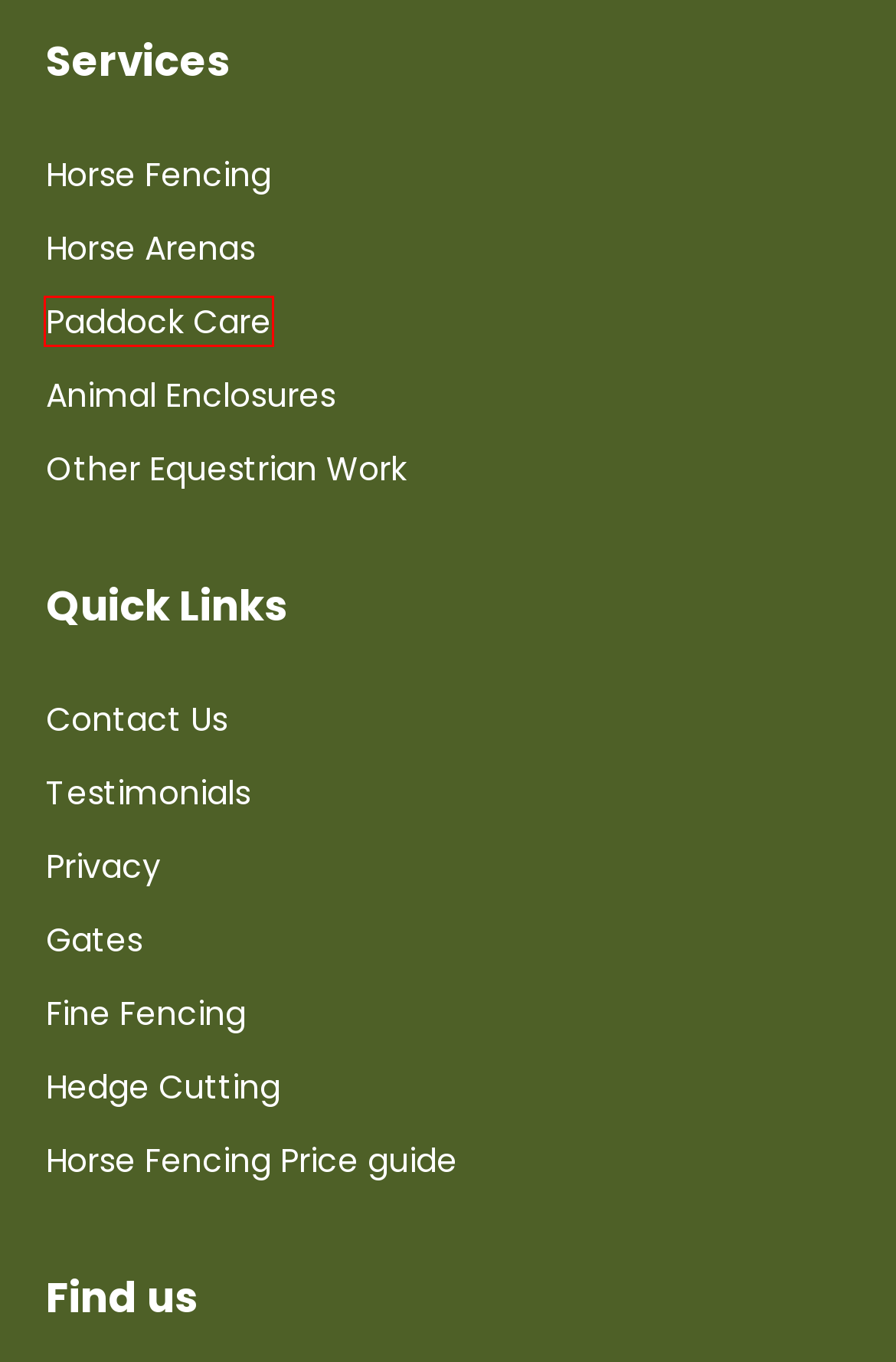You are provided with a screenshot of a webpage highlighting a UI element with a red bounding box. Choose the most suitable webpage description that matches the new page after clicking the element in the bounding box. Here are the candidates:
A. Hedge Cutting Lincolnshire
B. Animal Enclosures - Professional Paddock Care
C. Other Equestrian Work - Professional Paddock Care
D. Fine Fencing for Animals in Lincolnshire
E. Horse Field Gates in Lincolnshire
F. Horse Paddock Maintenance | Horse Muck Bays | Turn Outs | Wash Bays | Solariums in Lincolnshire
G. Horse Manèges & Arenas in Lincolnshire | Stables Bases & Yards
H. Testimonials - Professional Paddock Care

F